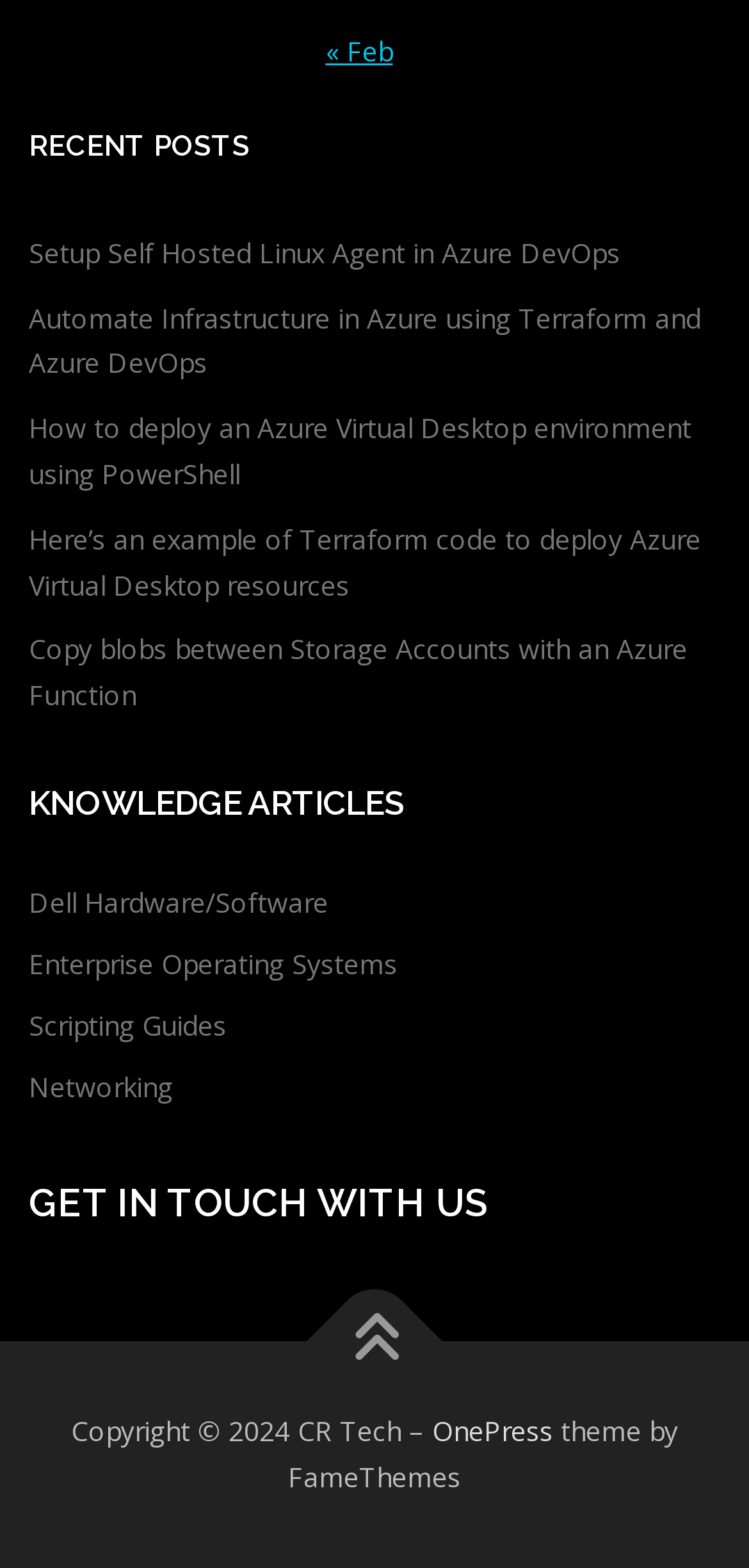Determine the bounding box for the UI element as described: "Enterprise Operating Systems". The coordinates should be represented as four float numbers between 0 and 1, formatted as [left, top, right, bottom].

[0.038, 0.603, 0.531, 0.626]